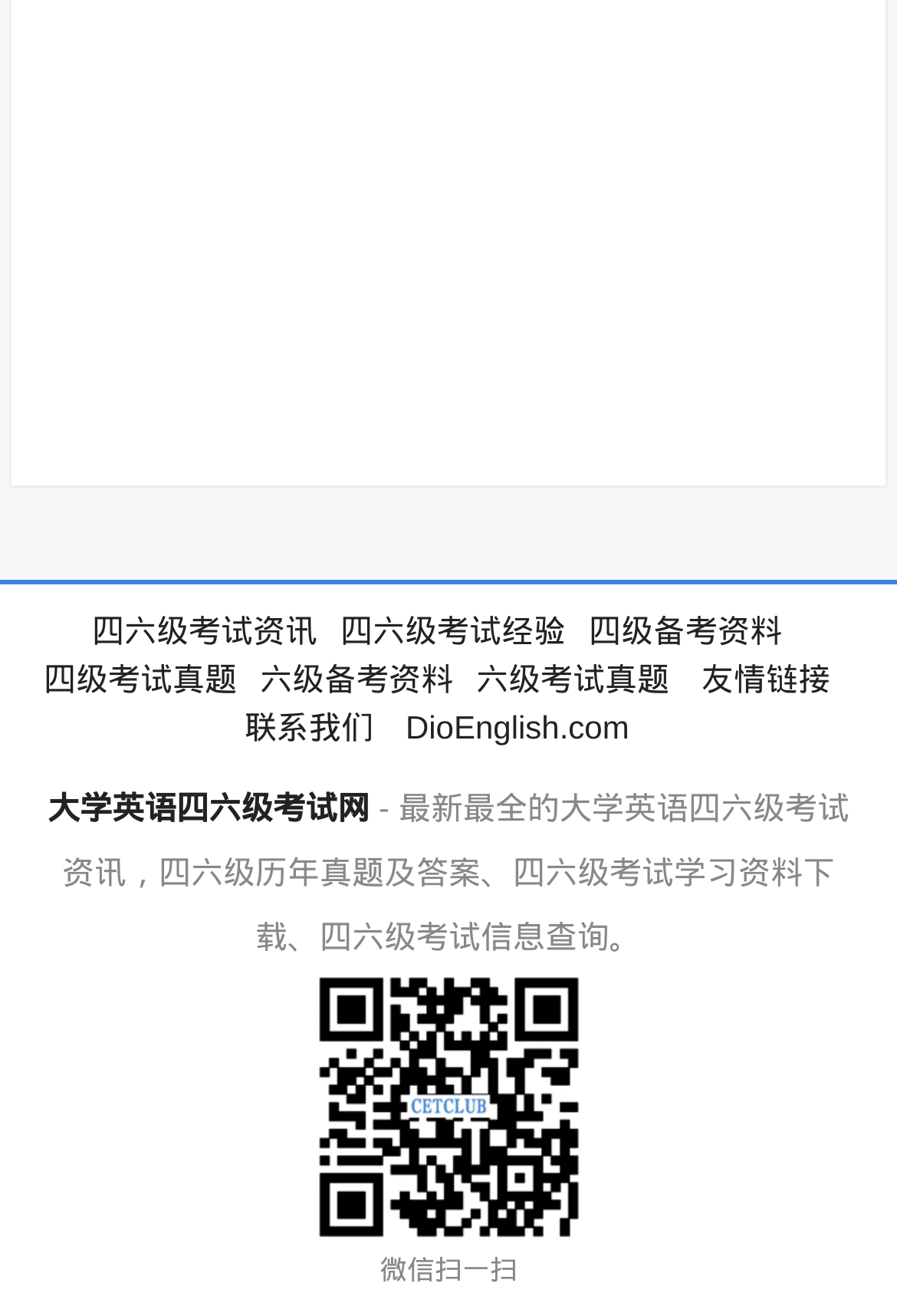Please determine the bounding box coordinates of the element's region to click in order to carry out the following instruction: "visit DioEnglish.com". The coordinates should be four float numbers between 0 and 1, i.e., [left, top, right, bottom].

[0.452, 0.534, 0.701, 0.571]